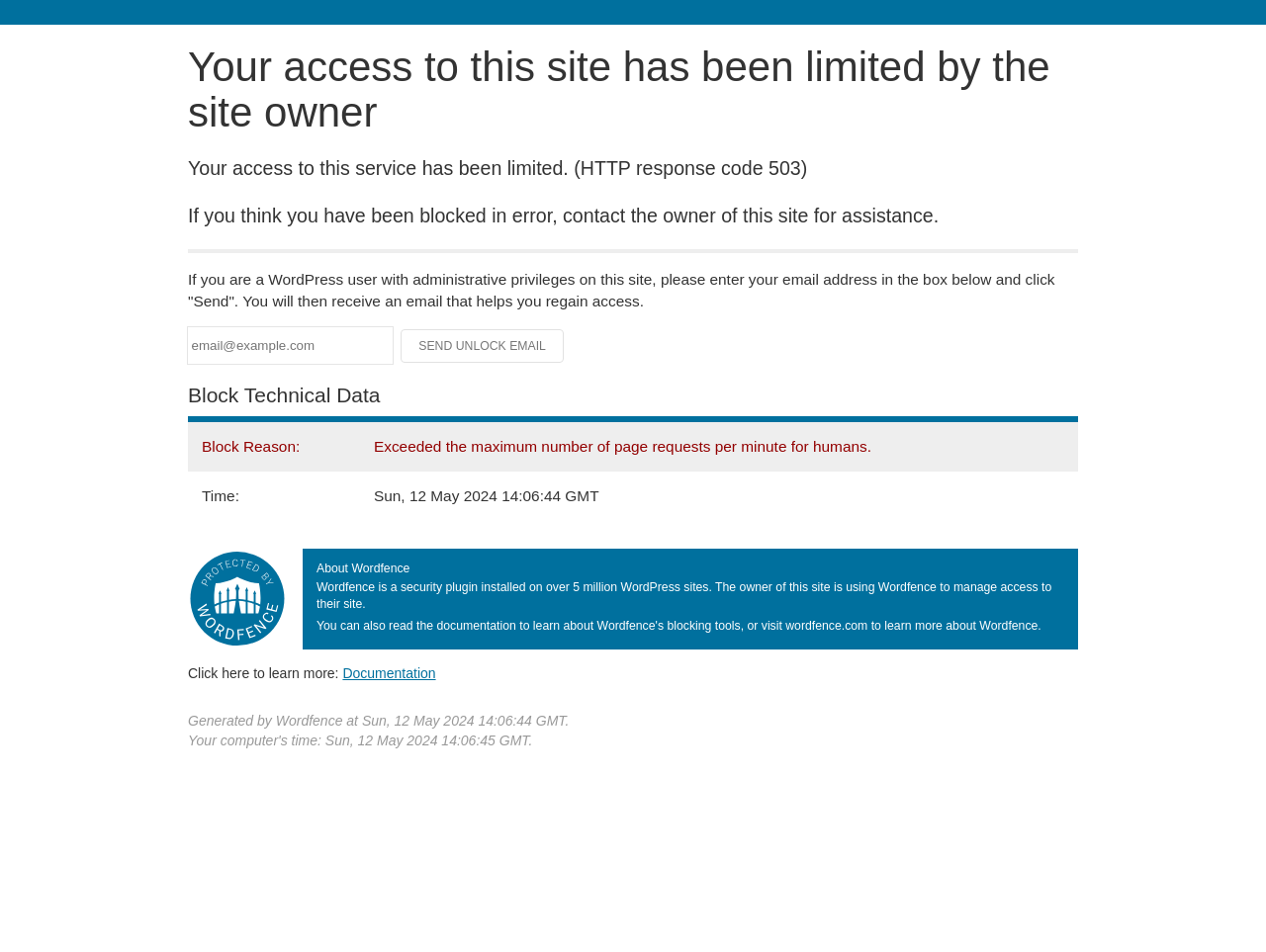What is the timestamp of the Wordfence generation?
Using the screenshot, give a one-word or short phrase answer.

Sun, 12 May 2024 14:06:44 GMT